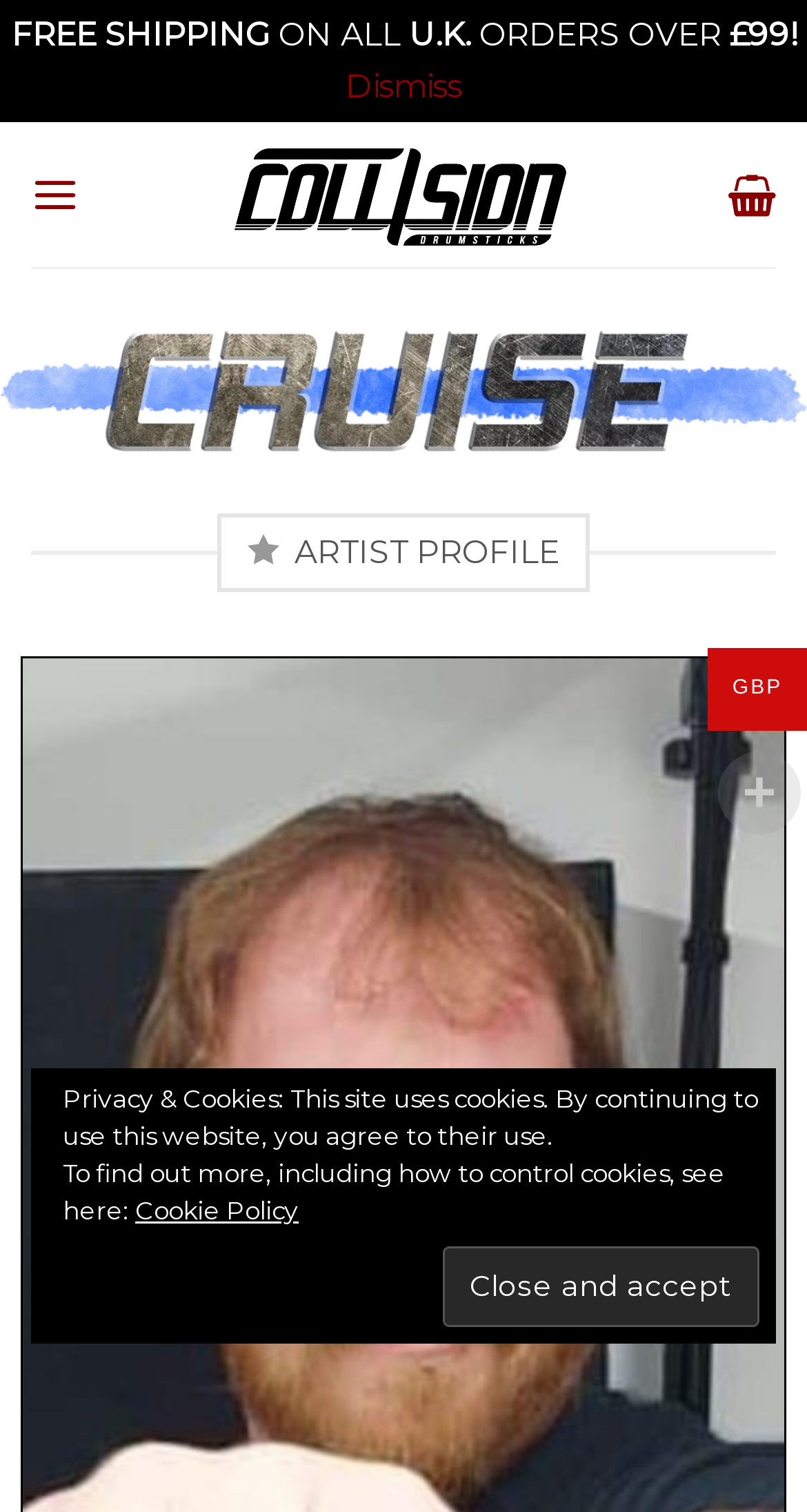For the element described, predict the bounding box coordinates as (top-left x, top-left y, bottom-right x, bottom-right y). All values should be between 0 and 1. Element description: Cookie Policy

[0.168, 0.79, 0.37, 0.81]